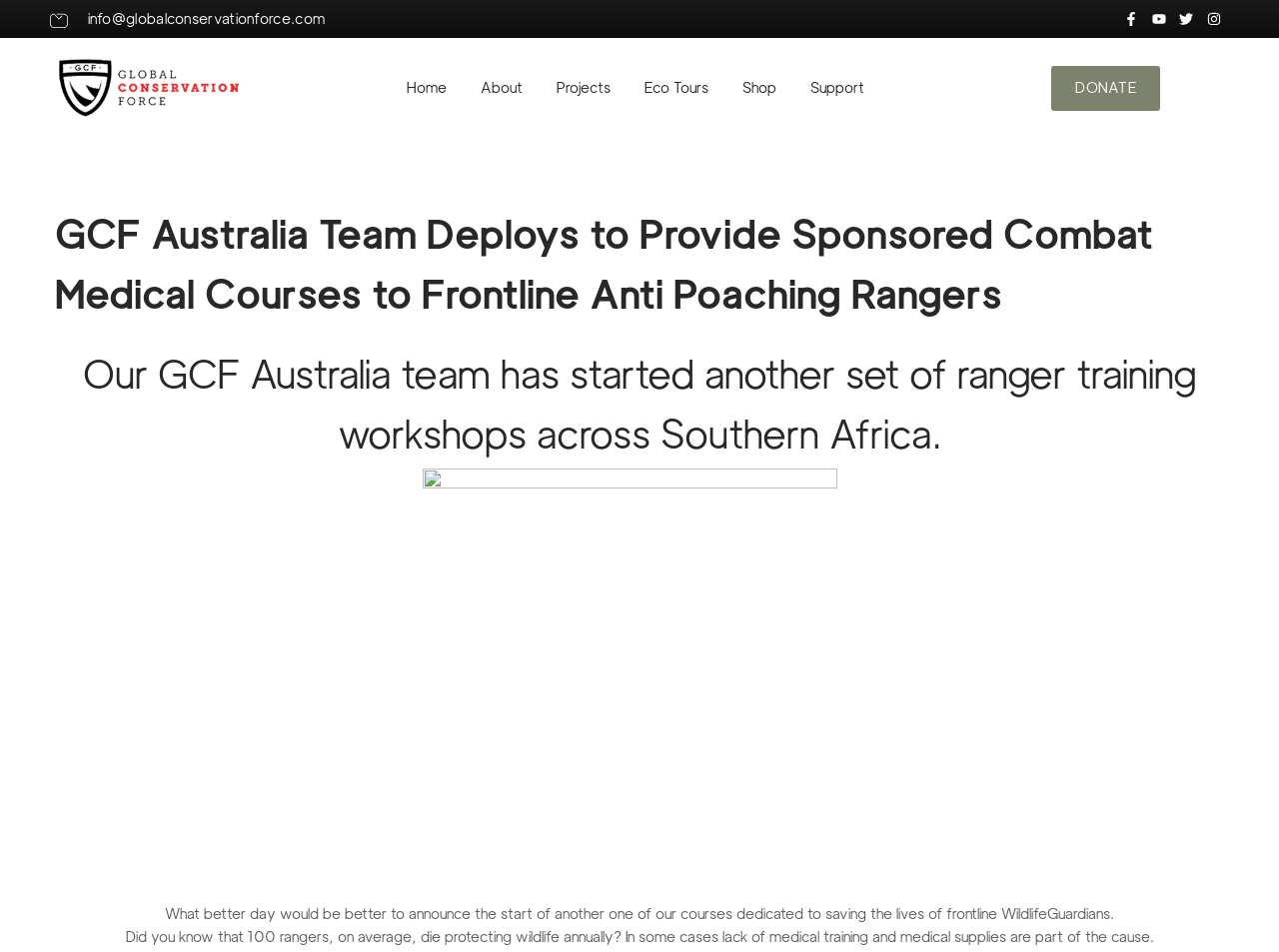Using the element description: "Home", determine the bounding box coordinates. The coordinates should be in the format [left, top, right, bottom], with values between 0 and 1.

[0.306, 0.067, 0.361, 0.118]